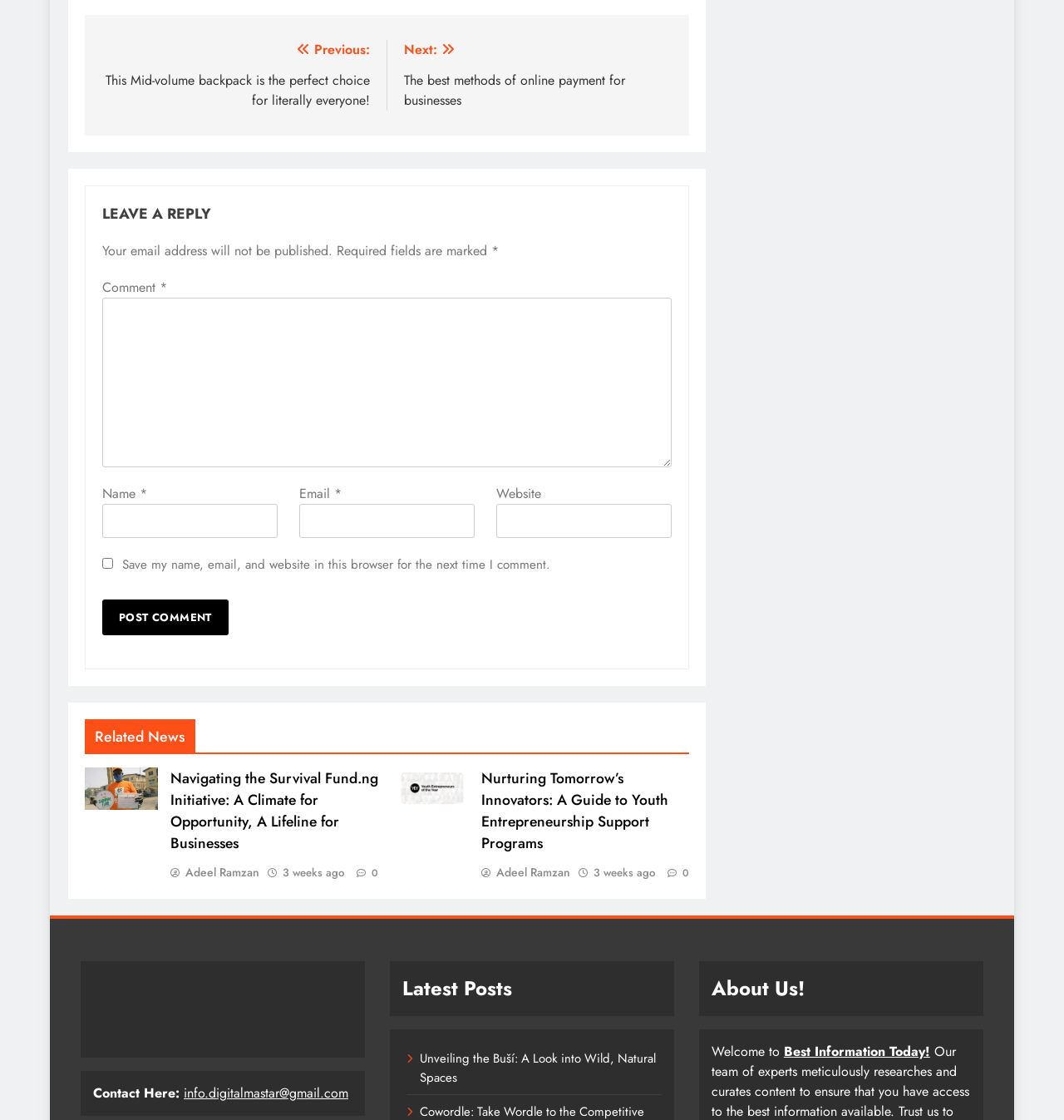For the element described, predict the bounding box coordinates as (top-left x, top-left y, bottom-right x, bottom-right y). All values should be between 0 and 1. Element description: alt="http://bestinformationtoday.com/"

[0.088, 0.915, 0.331, 0.932]